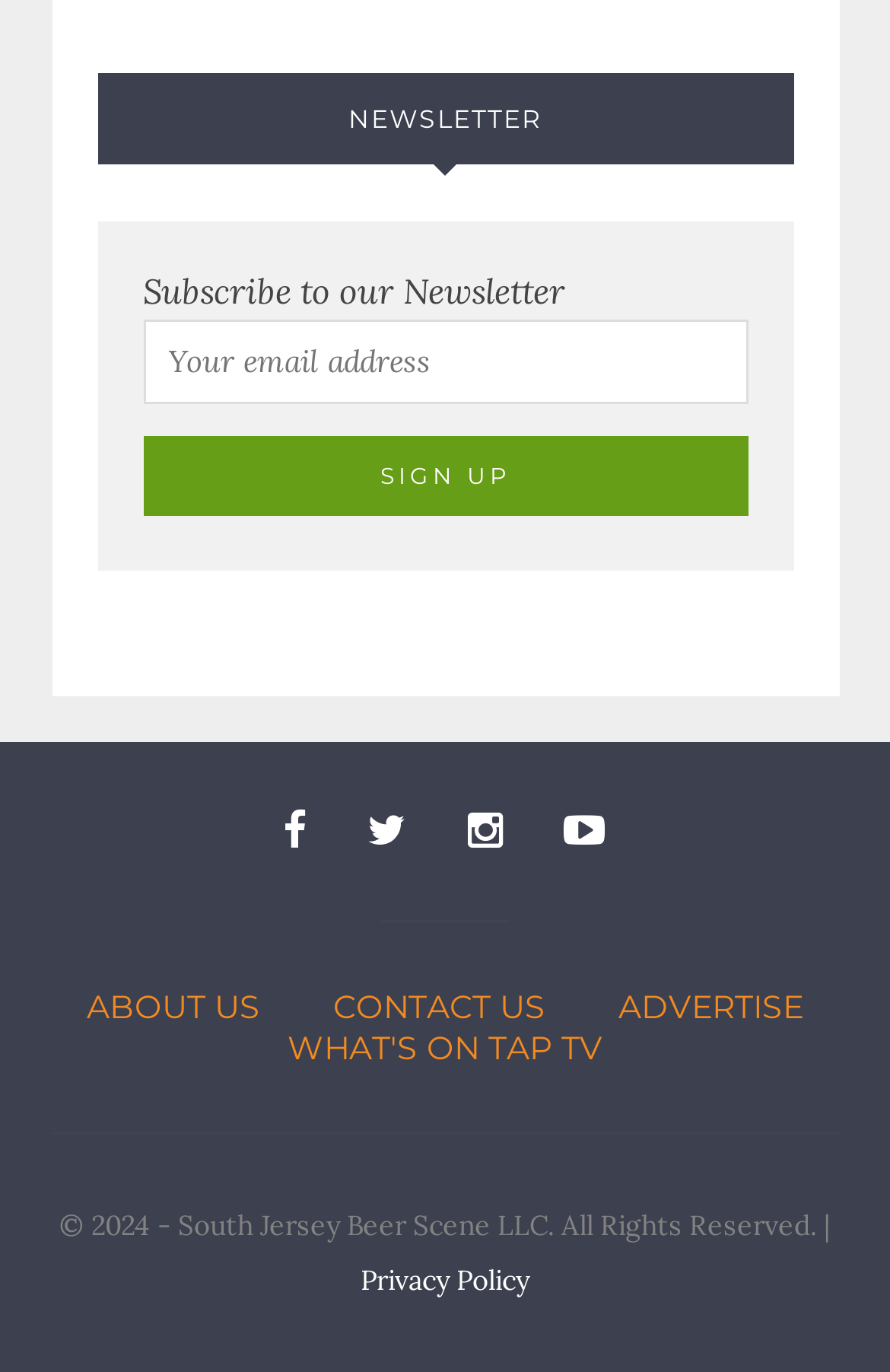Identify the bounding box for the UI element specified in this description: "Advertise". The coordinates must be four float numbers between 0 and 1, formatted as [left, top, right, bottom].

[0.695, 0.719, 0.903, 0.749]